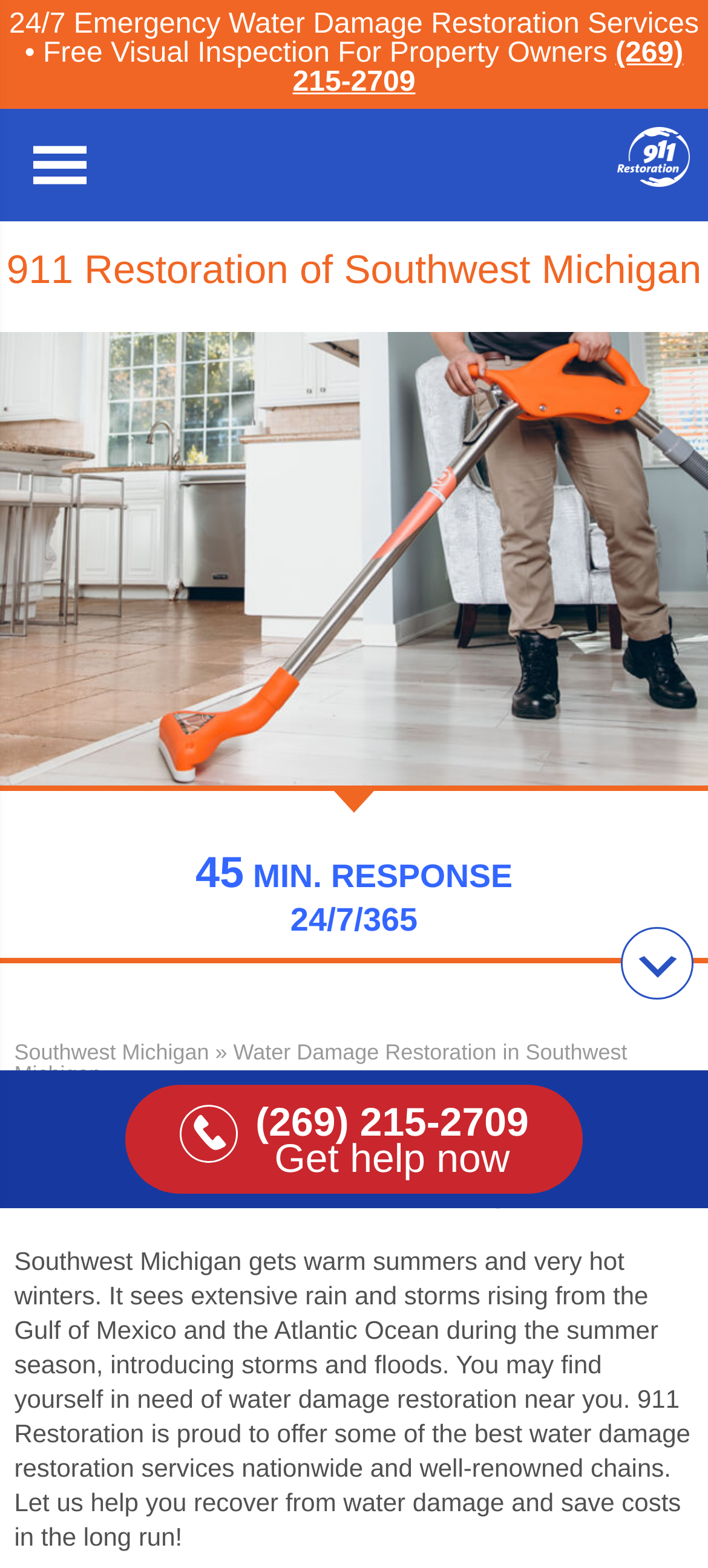By analyzing the image, answer the following question with a detailed response: What is the phone number for emergency water damage restoration services?

I found the phone number by looking at the link element with the text '(269) 215-2709' which is located near the top of the page, indicating it's a prominent contact information.